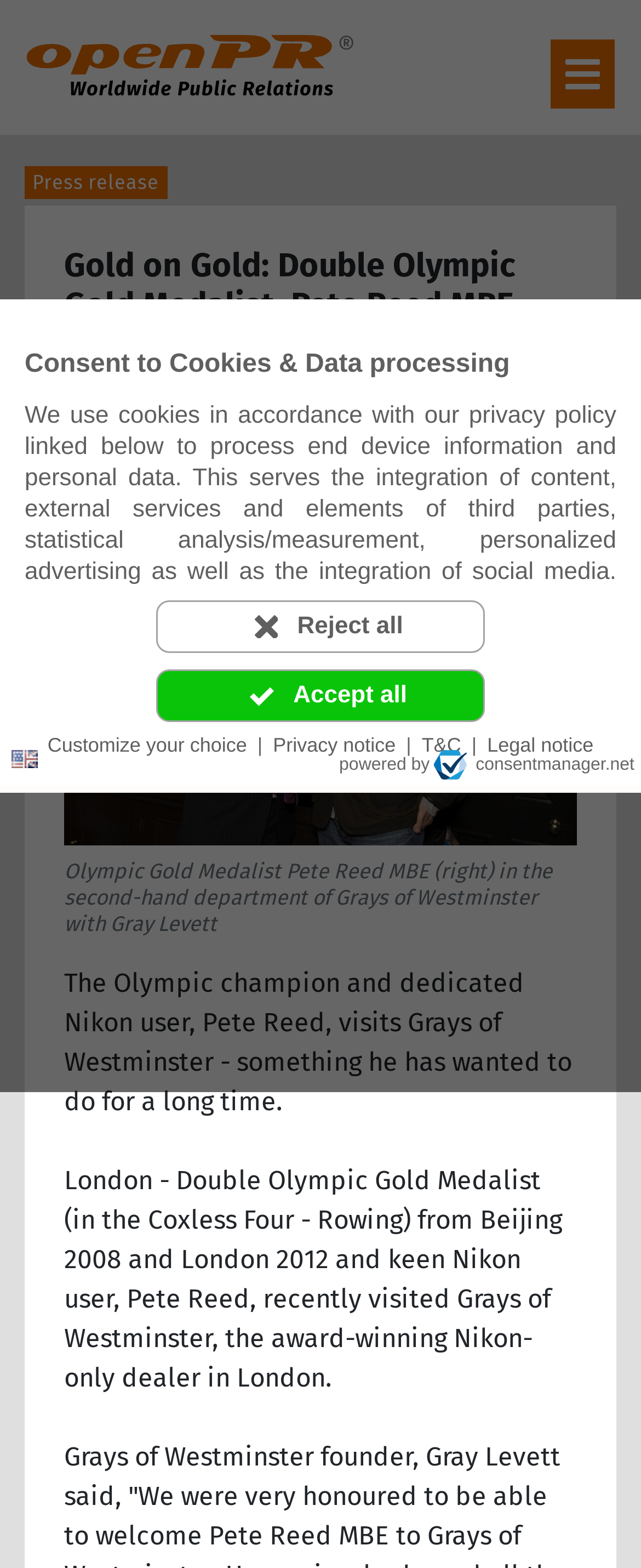What is the sport in which Pete Reed MBE is a champion?
Using the screenshot, give a one-word or short phrase answer.

Rowing